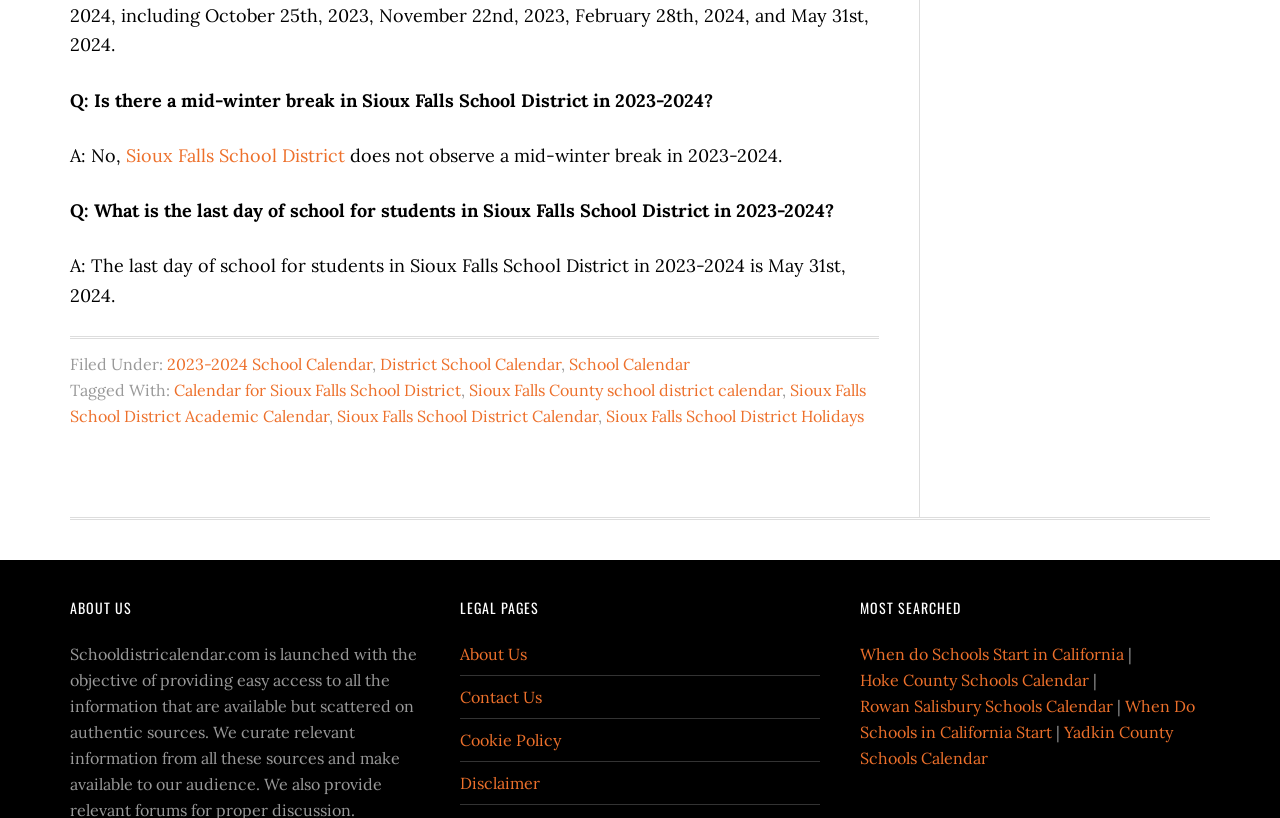Please provide the bounding box coordinates for the element that needs to be clicked to perform the following instruction: "Check Disclaimer". The coordinates should be given as four float numbers between 0 and 1, i.e., [left, top, right, bottom].

[0.359, 0.944, 0.422, 0.969]